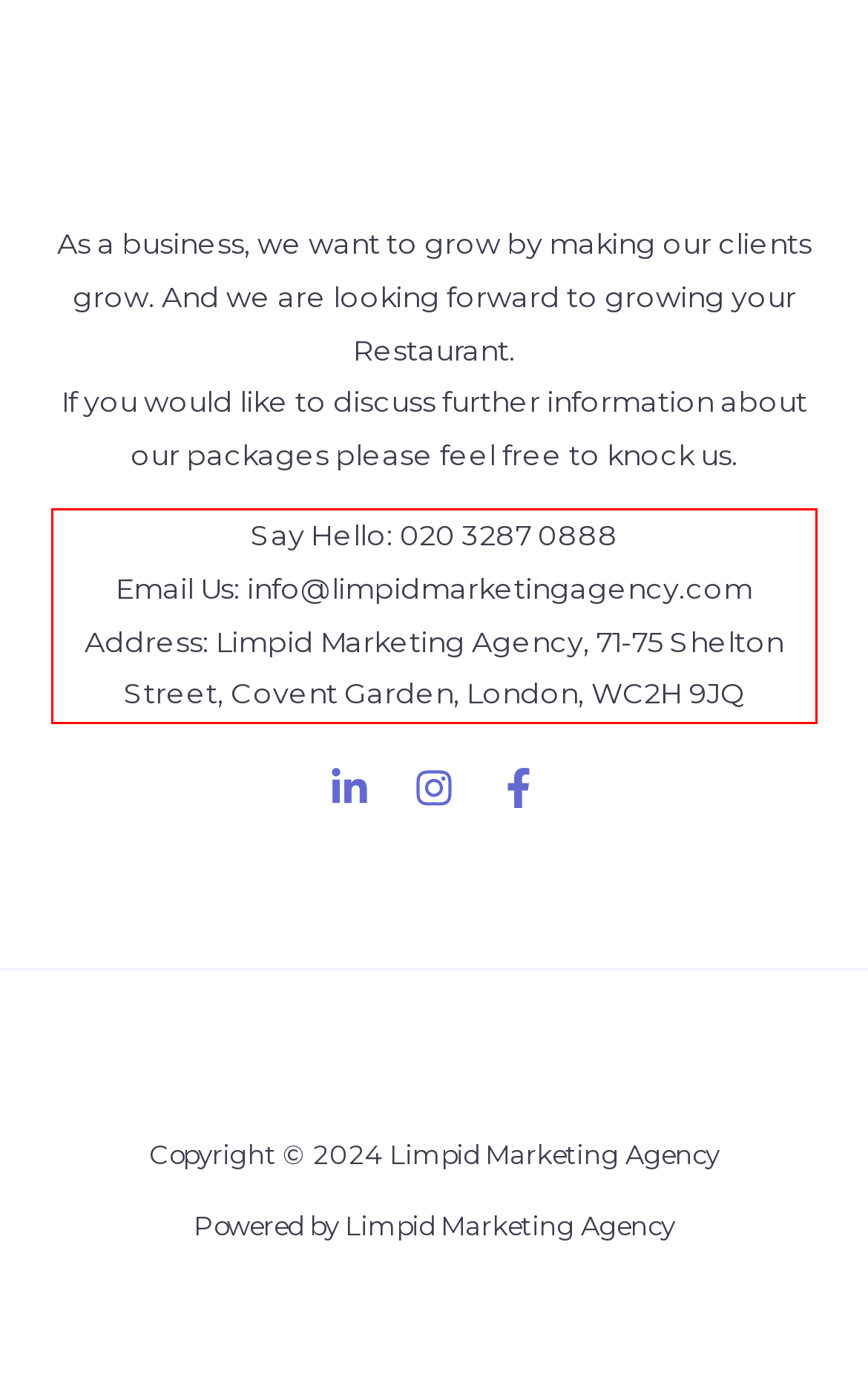Given a webpage screenshot, identify the text inside the red bounding box using OCR and extract it.

Say Hello: 020 3287 0888 Email Us: info@limpidmarketingagency.com Address: Limpid Marketing Agency, 71-75 Shelton Street, Covent Garden, London, WC2H 9JQ